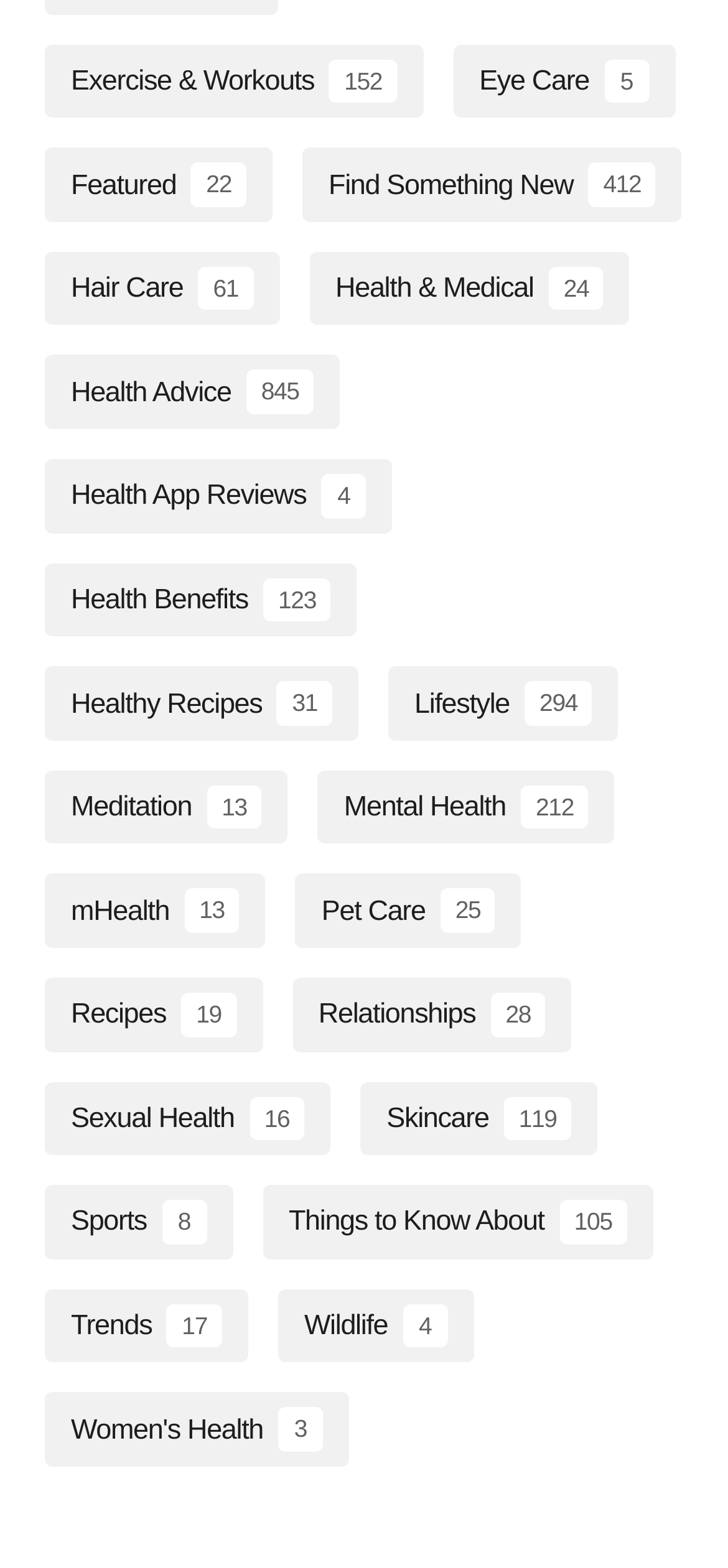What is the category with the fewest subtopics?
Examine the screenshot and reply with a single word or phrase.

Sports